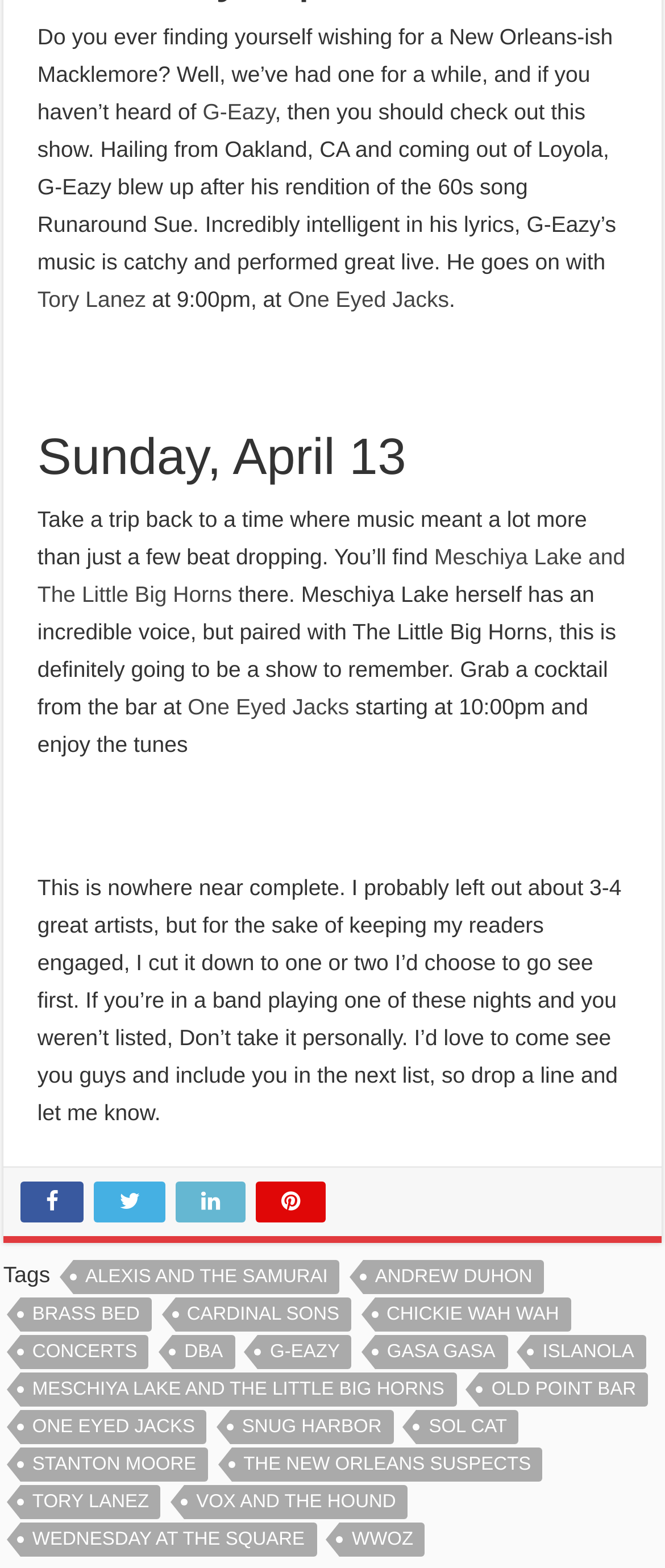Find the bounding box coordinates of the clickable area that will achieve the following instruction: "Visit One Eyed Jacks".

[0.432, 0.183, 0.675, 0.199]